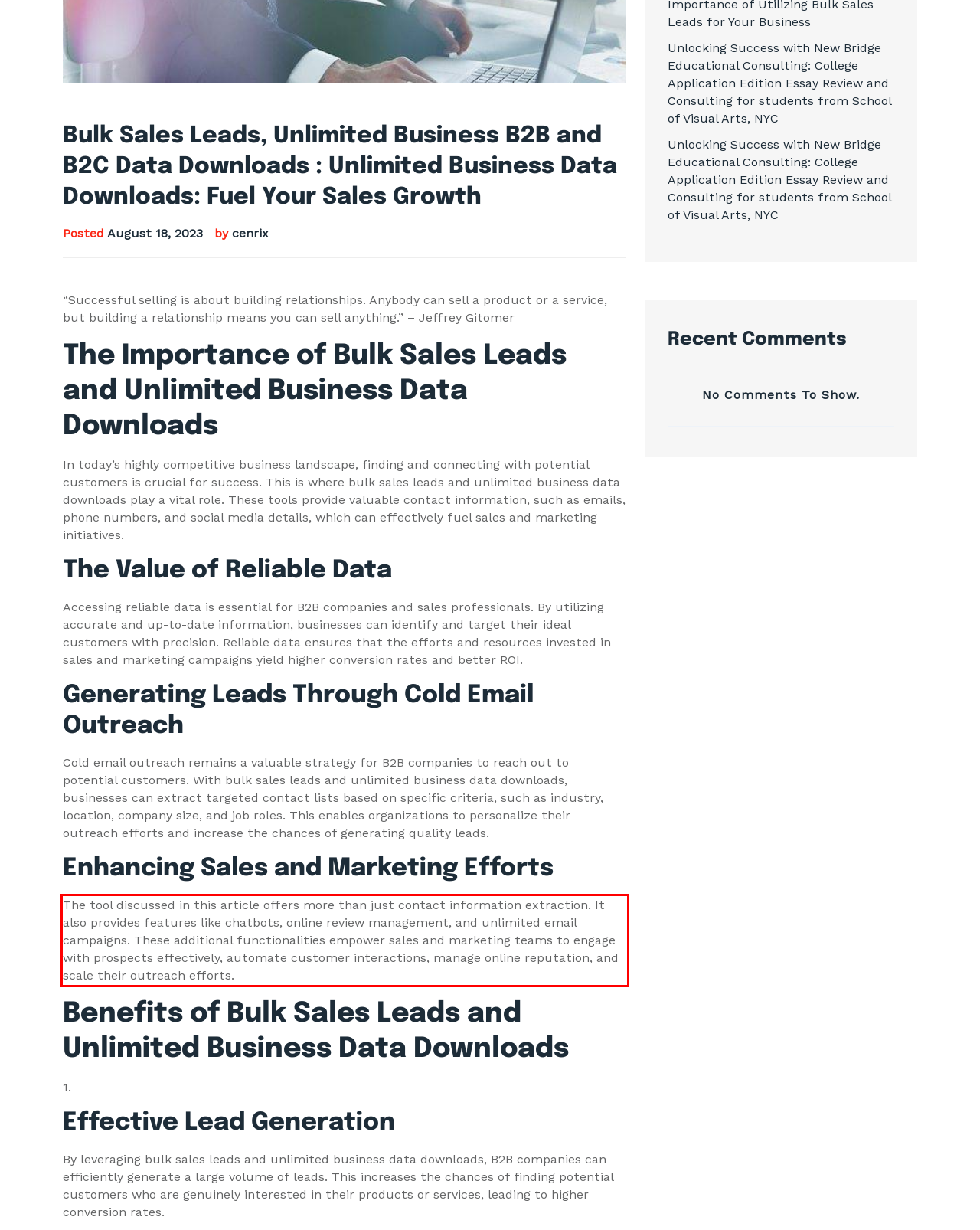Look at the provided screenshot of the webpage and perform OCR on the text within the red bounding box.

The tool discussed in this article offers more than just contact information extraction. It also provides features like chatbots, online review management, and unlimited email campaigns. These additional functionalities empower sales and marketing teams to engage with prospects effectively, automate customer interactions, manage online reputation, and scale their outreach efforts.